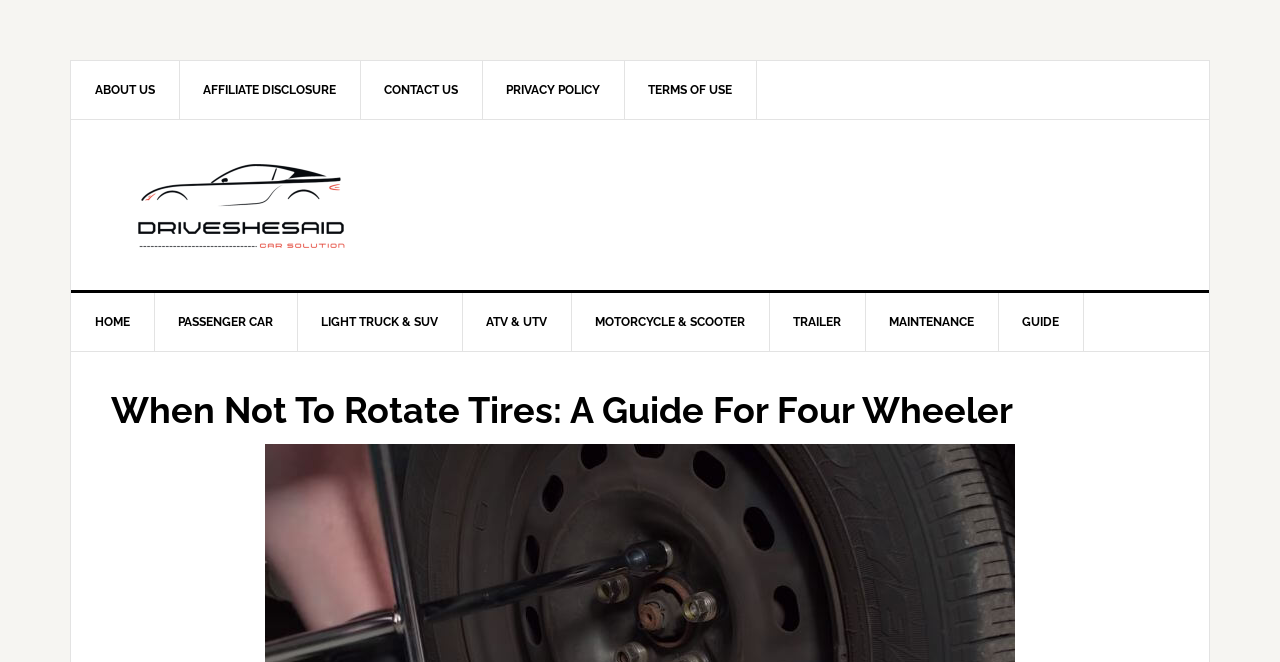Respond to the question with just a single word or phrase: 
What is the first link in the secondary navigation?

ABOUT US